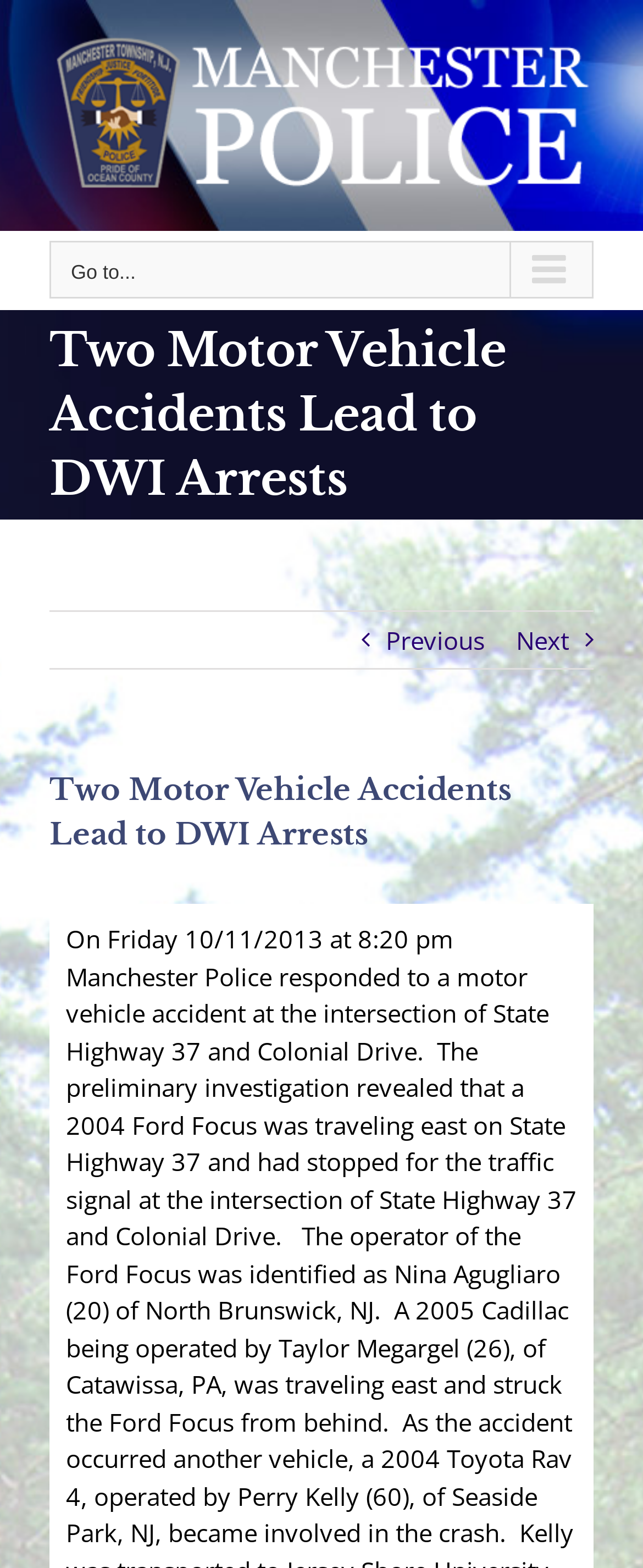What is the title of the current article?
Provide a short answer using one word or a brief phrase based on the image.

Two Motor Vehicle Accidents Lead to DWI Arrests